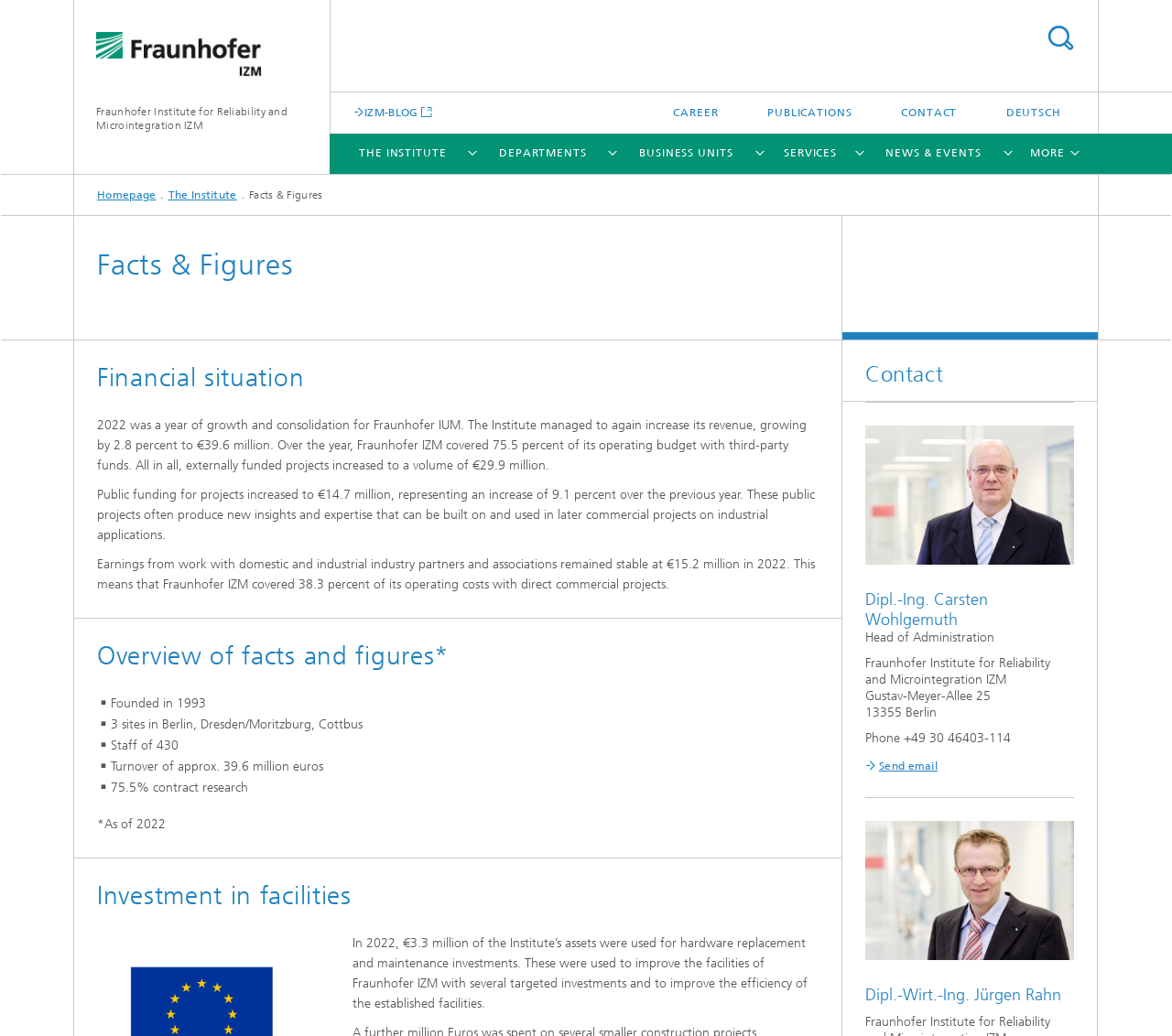What is the name of the institute?
Look at the image and construct a detailed response to the question.

I determined the answer by looking at the logo image and the link 'Fraunhofer Institute for Reliability and Microintegration IZM' which suggests that the webpage is about Fraunhofer IZM.